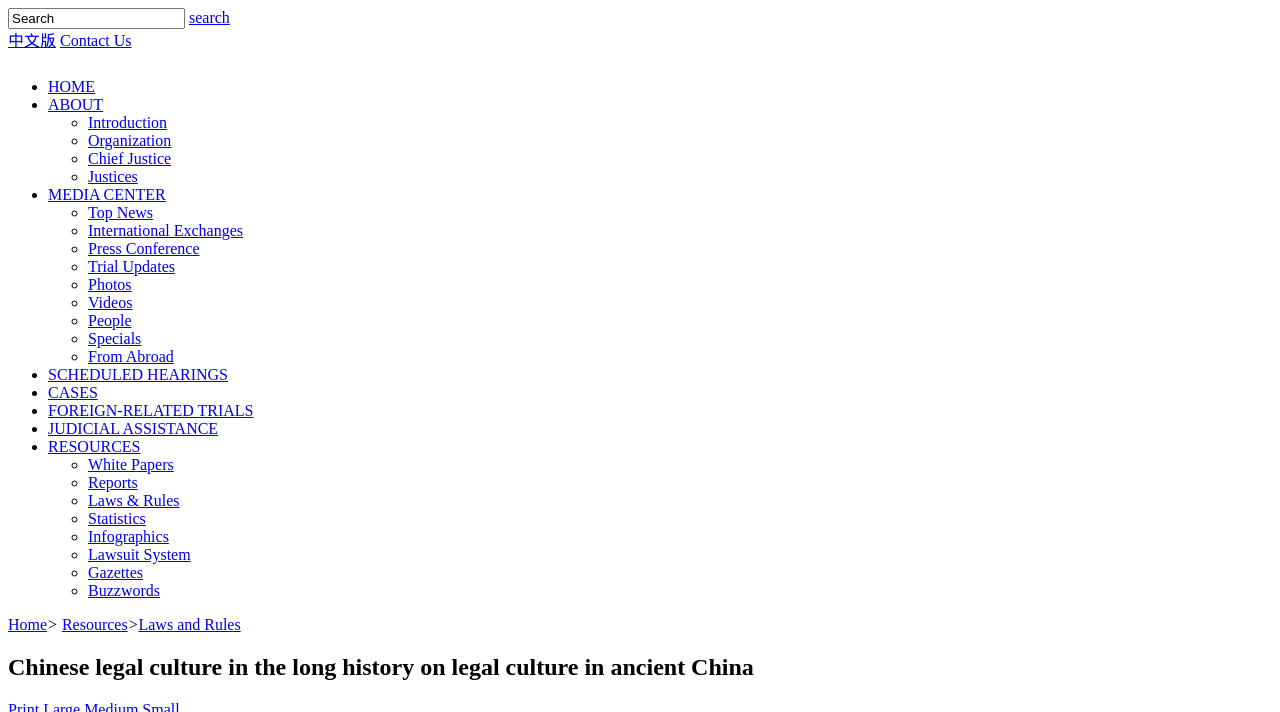Identify the bounding box coordinates of the HTML element based on this description: "From Abroad".

[0.069, 0.489, 0.136, 0.512]